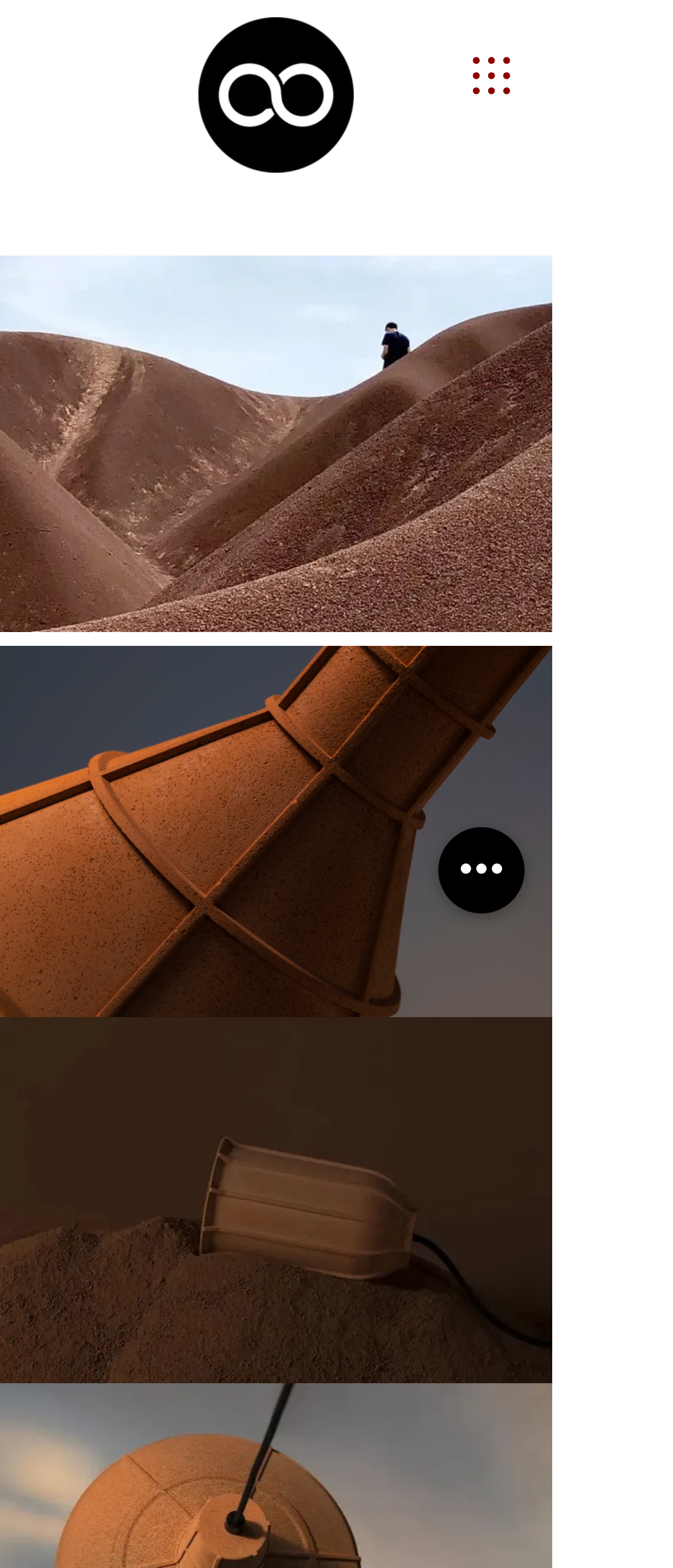Give the bounding box coordinates for this UI element: "Marc Lupo". The coordinates should be four float numbers between 0 and 1, arranged as [left, top, right, bottom].

None